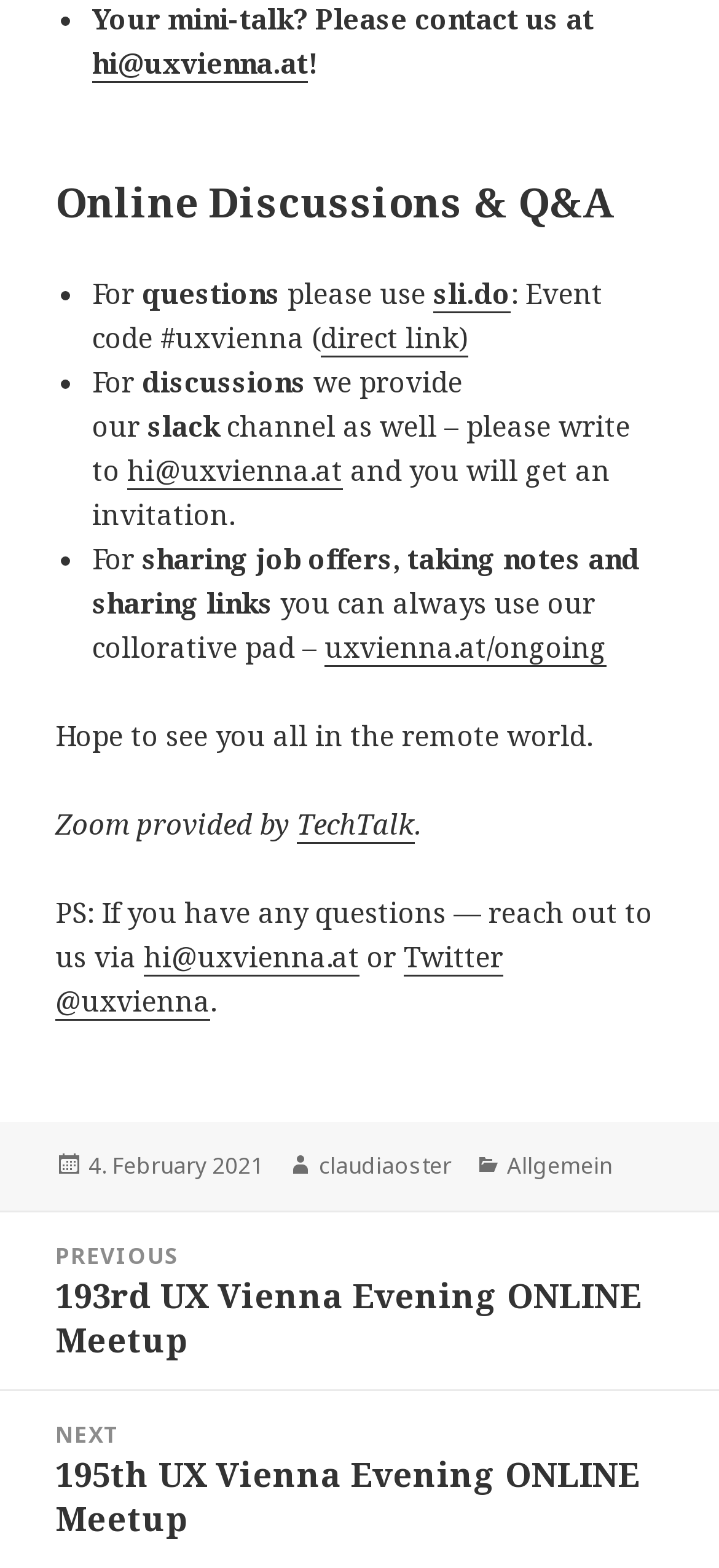What is the event code for UX Vienna?
Relying on the image, give a concise answer in one word or a brief phrase.

uxvienna